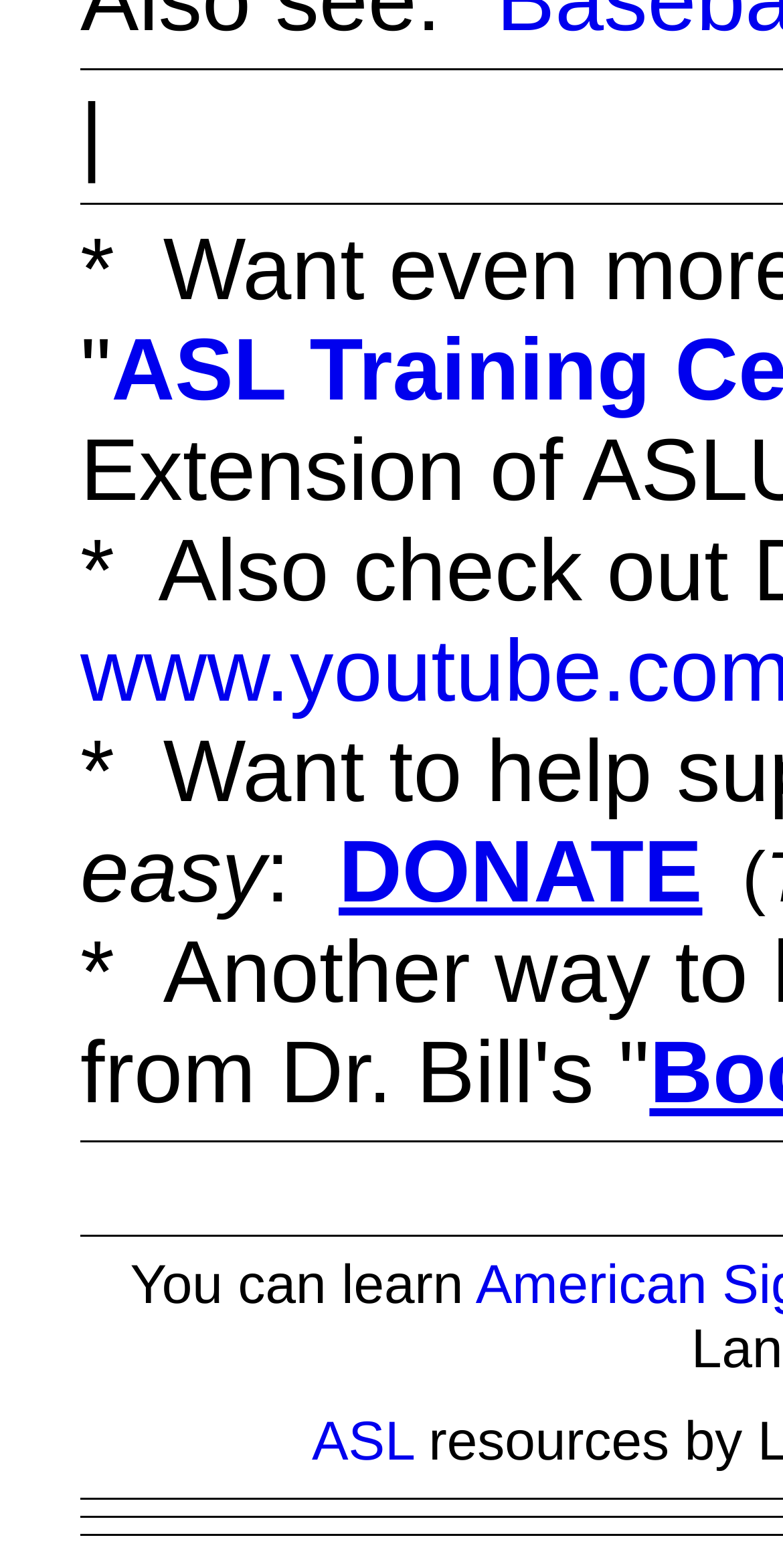Please answer the following question using a single word or phrase: 
What is the text next to the 'easy' word?

: